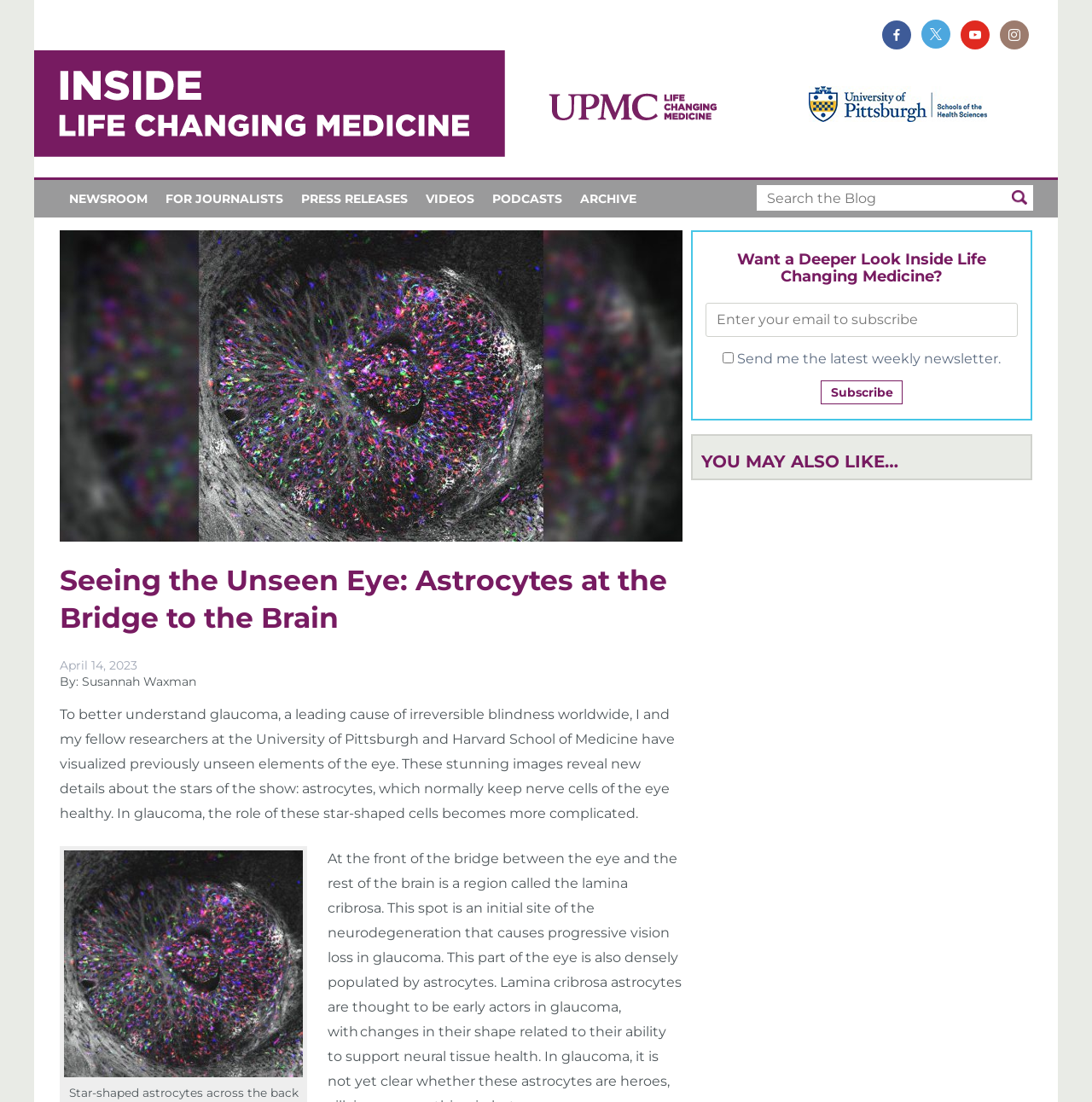Using the format (top-left x, top-left y, bottom-right x, bottom-right y), and given the element description, identify the bounding box coordinates within the screenshot: Press Releases

[0.267, 0.163, 0.381, 0.197]